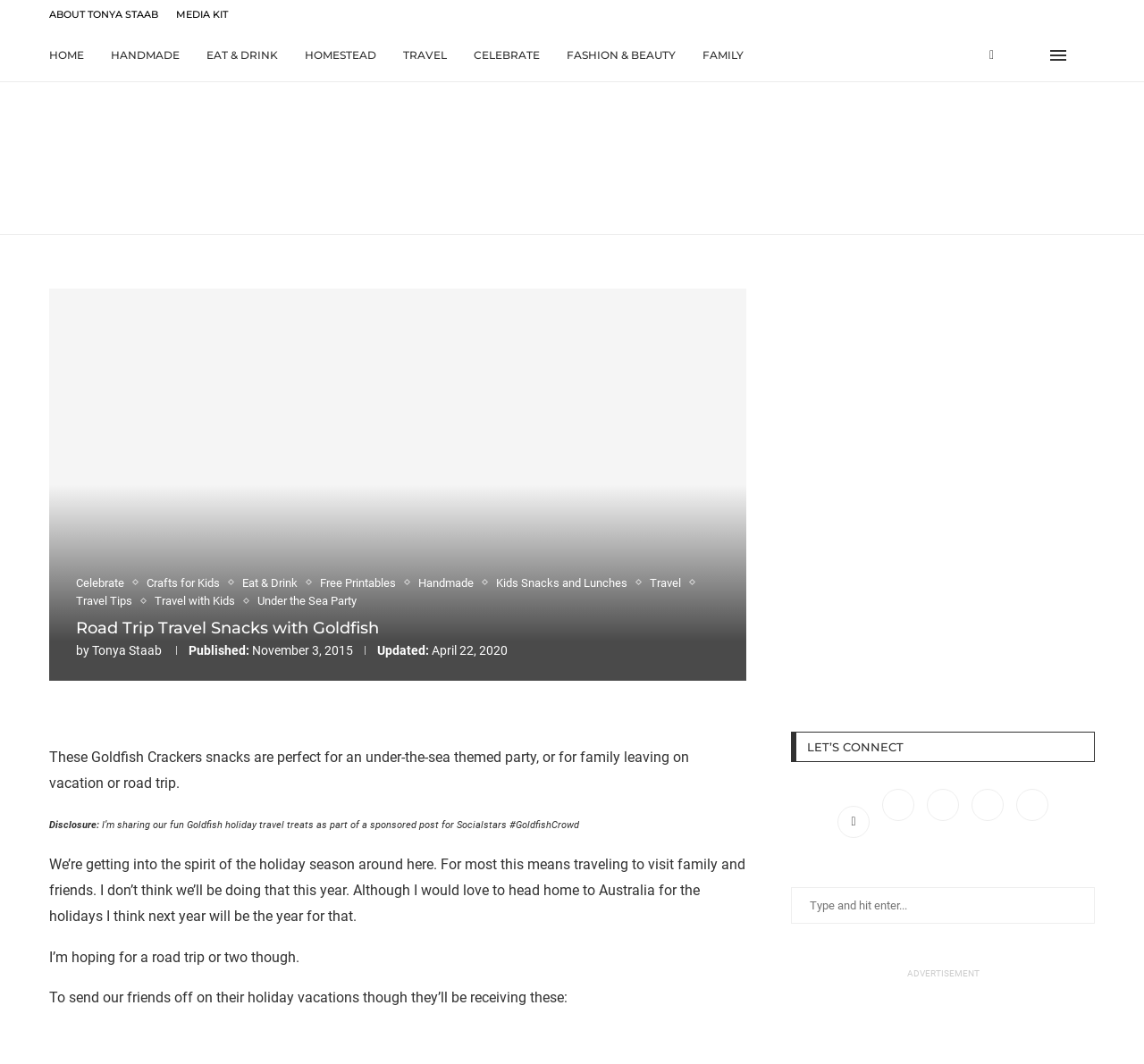Bounding box coordinates are specified in the format (top-left x, top-left y, bottom-right x, bottom-right y). All values are floating point numbers bounded between 0 and 1. Please provide the bounding box coordinate of the region this sentence describes: Eat & Drink

[0.18, 0.028, 0.243, 0.076]